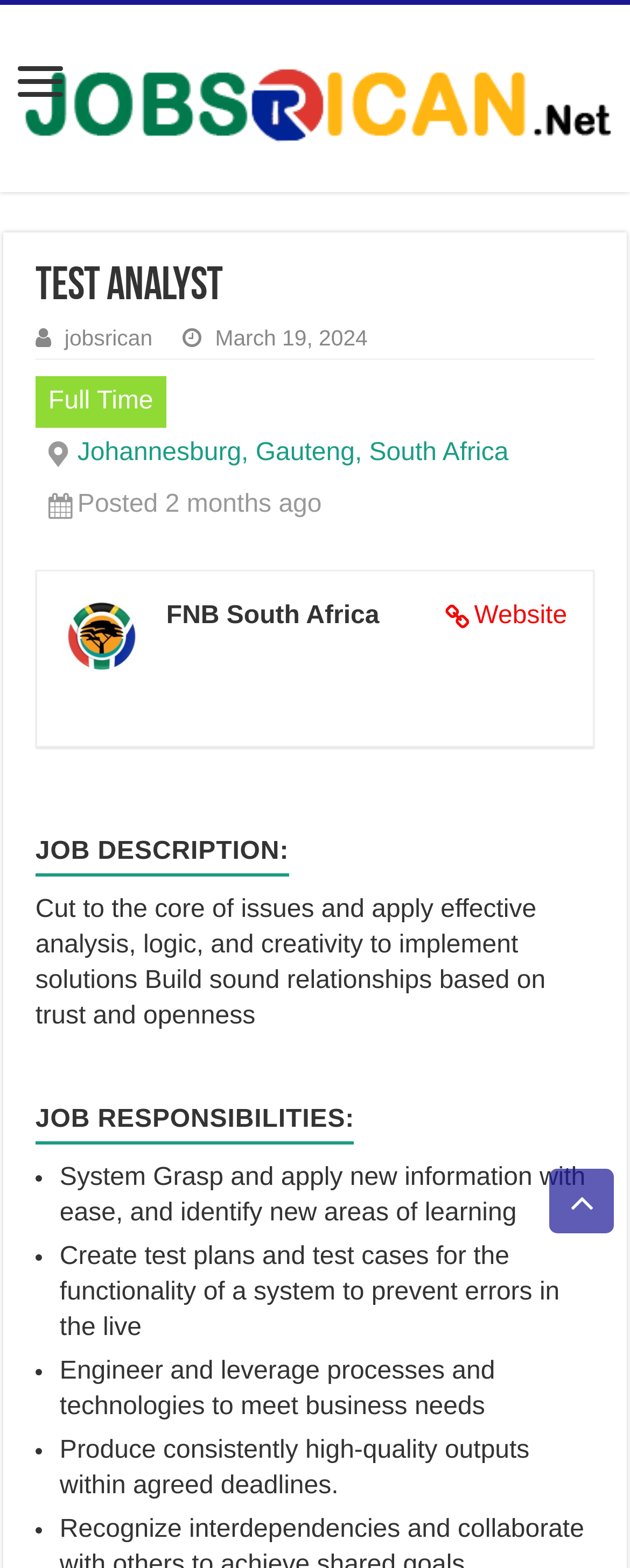Please predict the bounding box coordinates (top-left x, top-left y, bottom-right x, bottom-right y) for the UI element in the screenshot that fits the description: Johannesburg, Gauteng, South Africa

[0.123, 0.28, 0.807, 0.298]